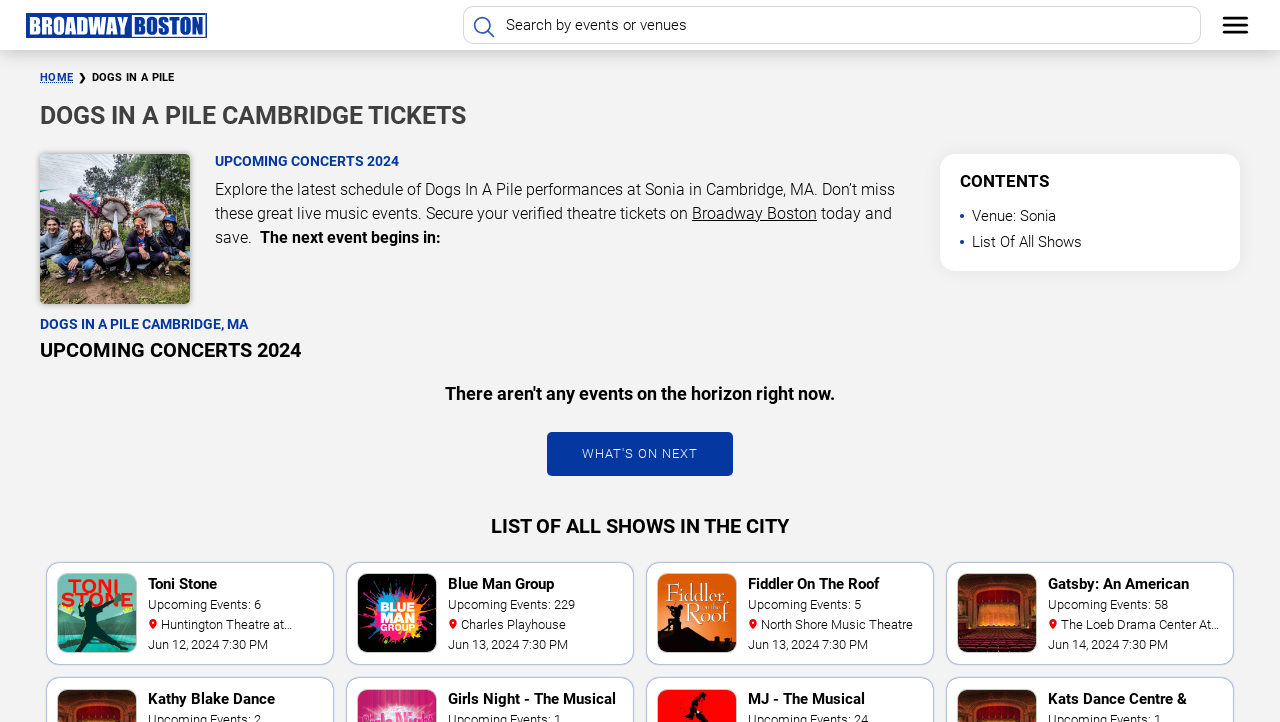Please identify the bounding box coordinates for the region that you need to click to follow this instruction: "Check Toni Stone Upcoming Events".

[0.037, 0.779, 0.26, 0.92]